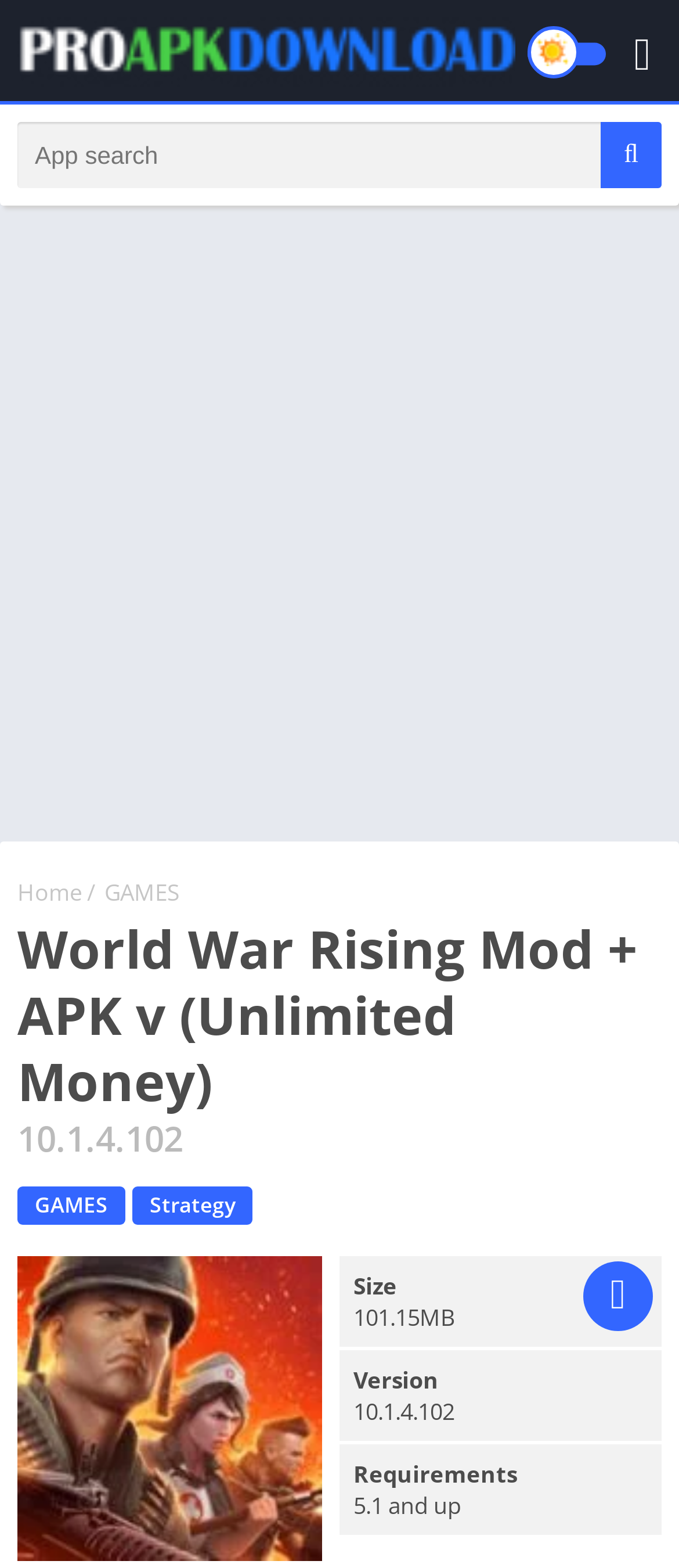What type of game is World War Rising?
Refer to the image and provide a concise answer in one word or phrase.

Strategy